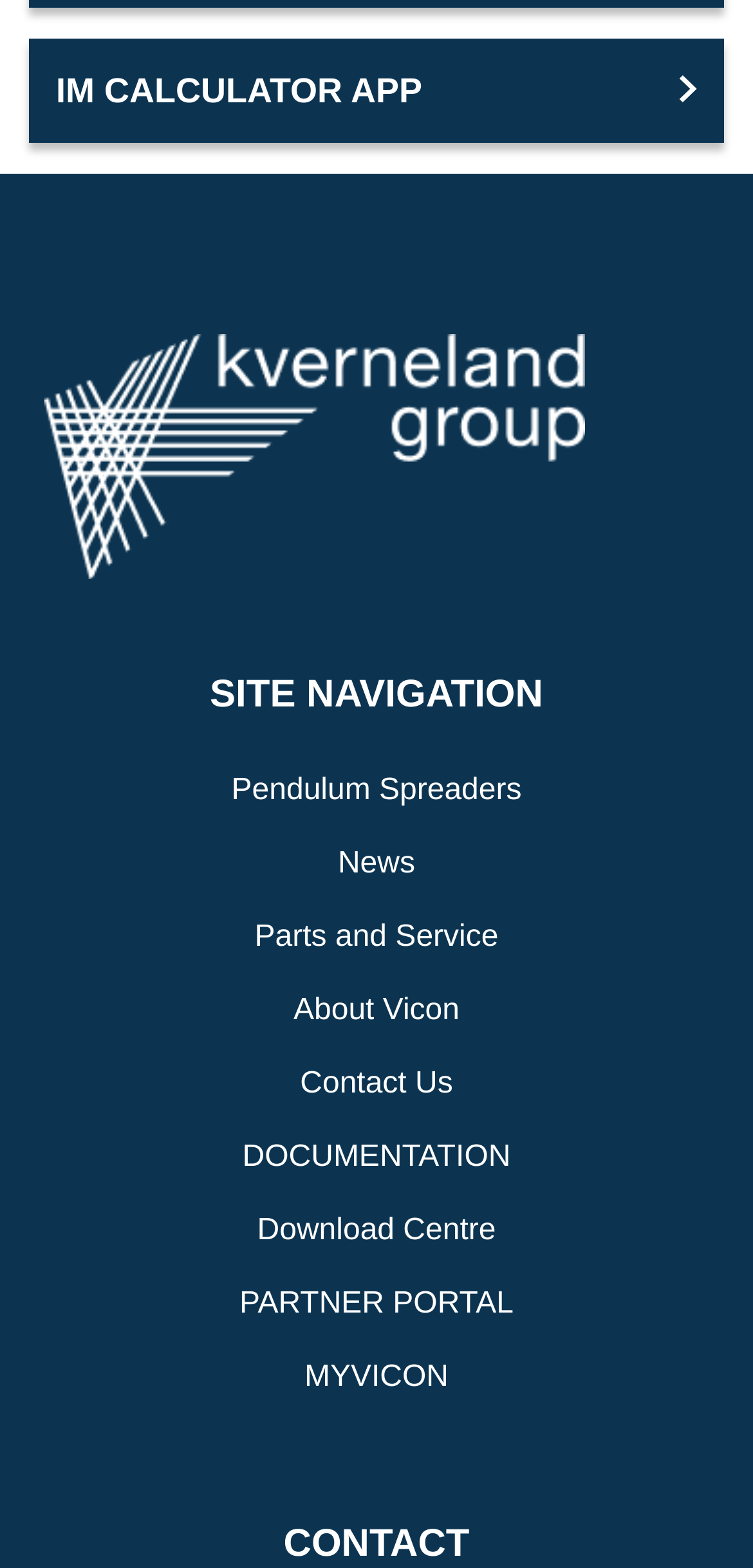What is the last link on the webpage?
Respond with a short answer, either a single word or a phrase, based on the image.

MYVICON